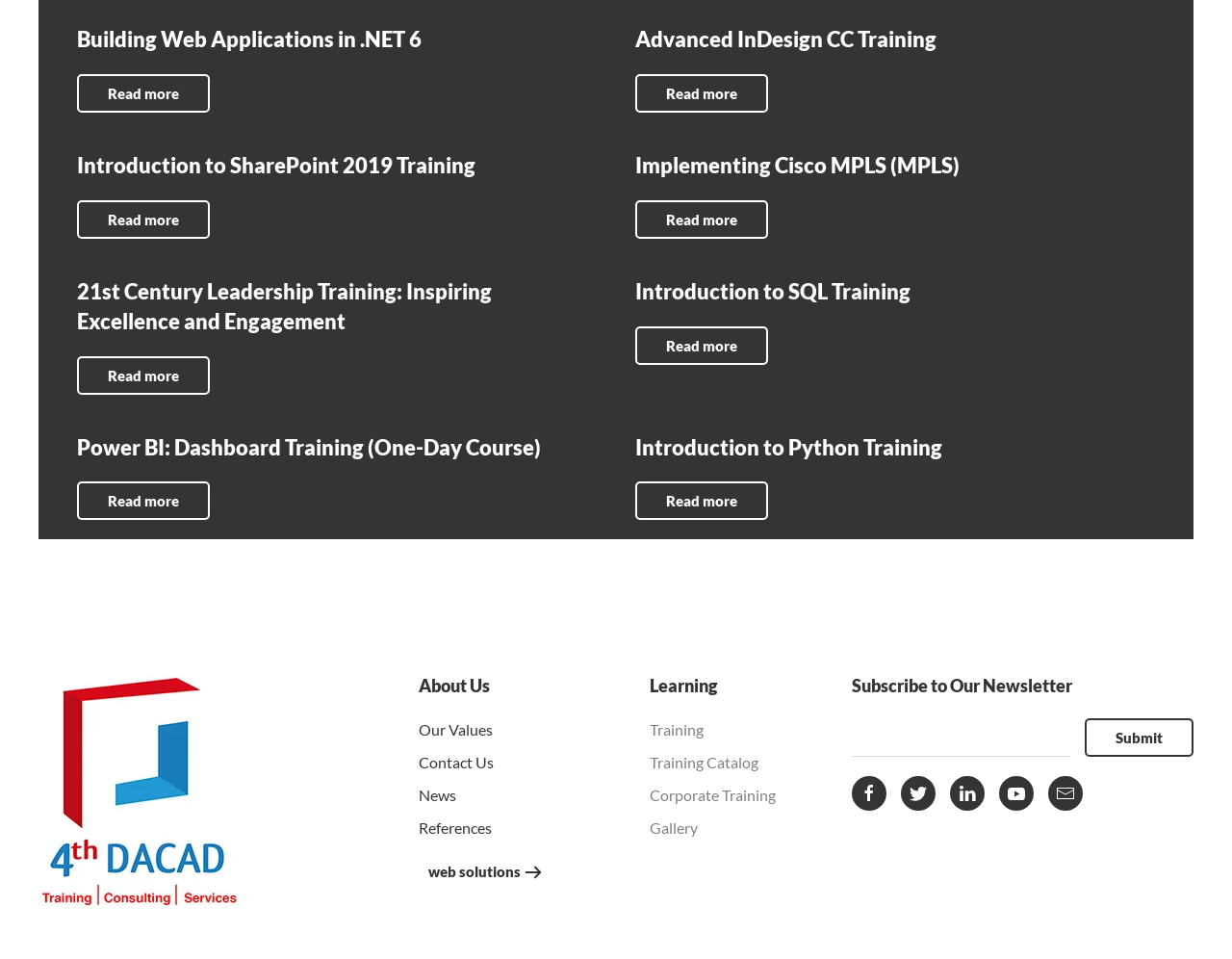Respond to the question with just a single word or phrase: 
What is the purpose of the textbox?

Subscribe to Newsletter